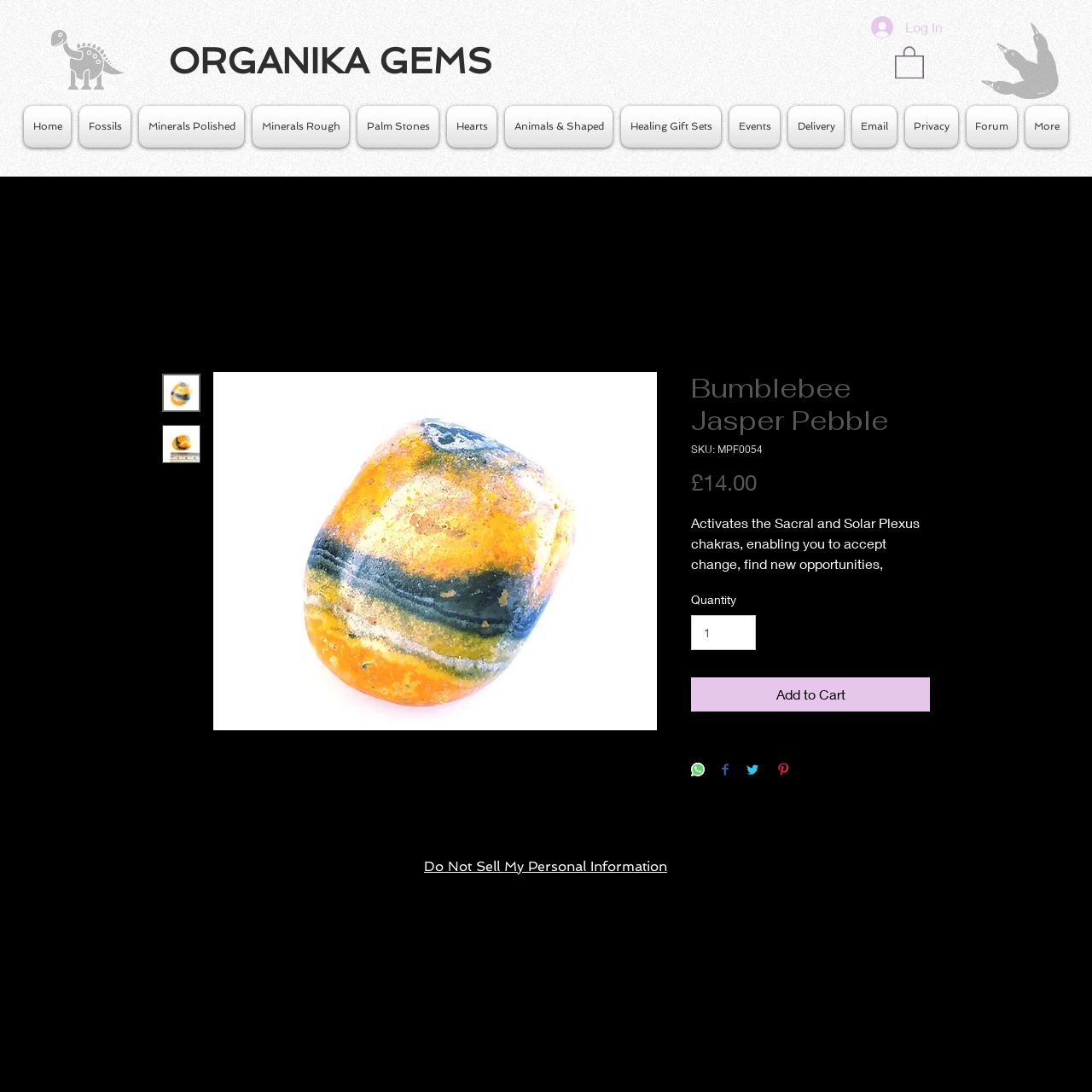Find the bounding box coordinates of the element to click in order to complete this instruction: "Click the Log In button". The bounding box coordinates must be four float numbers between 0 and 1, denoted as [left, top, right, bottom].

[0.787, 0.01, 0.874, 0.04]